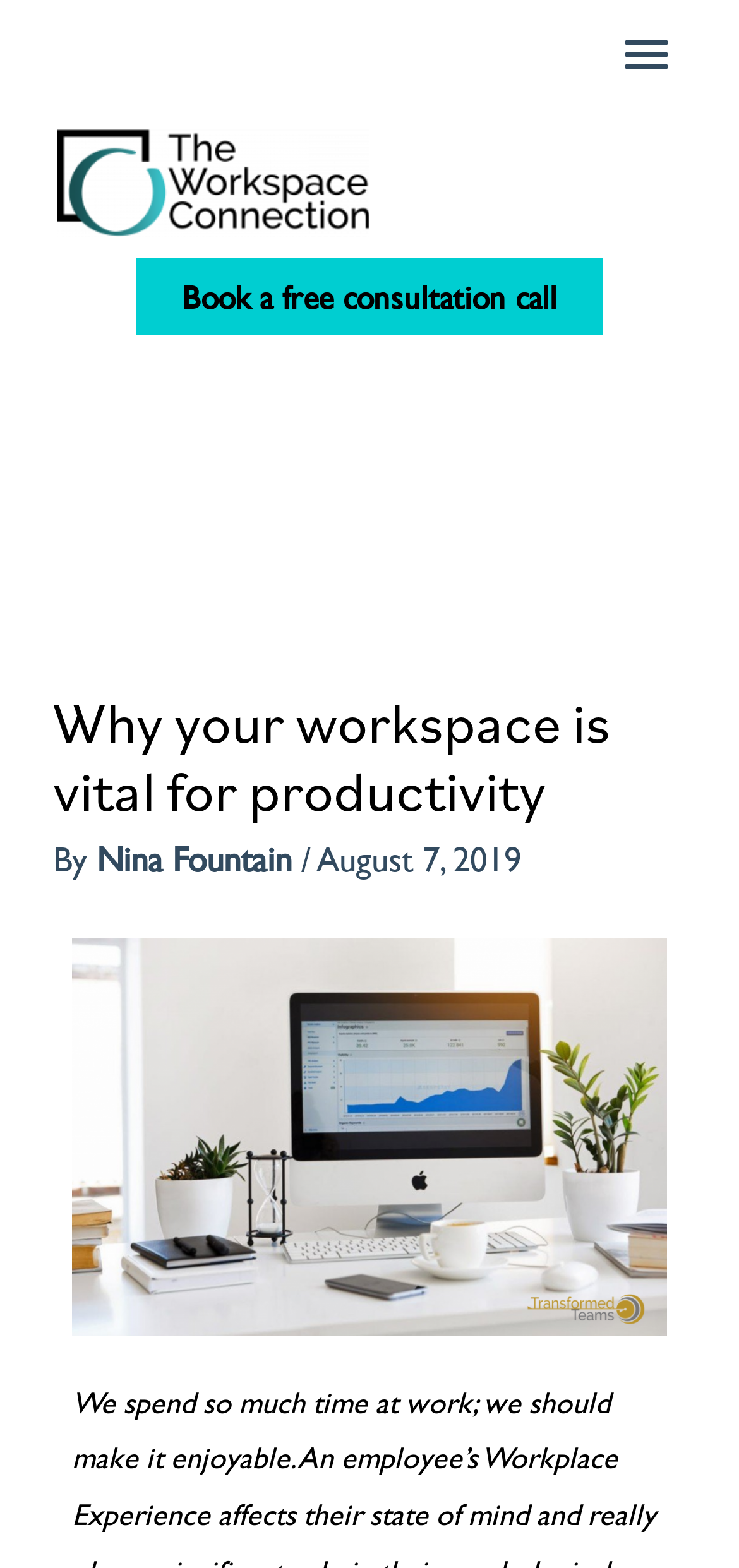Generate a thorough caption that explains the contents of the webpage.

The webpage is about the importance of a workspace in relation to productivity, with a focus on creating an enjoyable work environment. At the top right corner, there is a button labeled "Menu Toggle". On the top left, the company logo "The Workspace Connection" is displayed as an image. Below the logo, a call-to-action link "Book a free consultation call" is prominently placed, spanning almost the entire width of the page.

The main content of the page is headed by a title "Why your workspace is vital for productivity", which is centered near the top of the page. The title is followed by the author's name, "Nina Fountain", and the publication date, "August 7, 2019", all of which are aligned to the left.